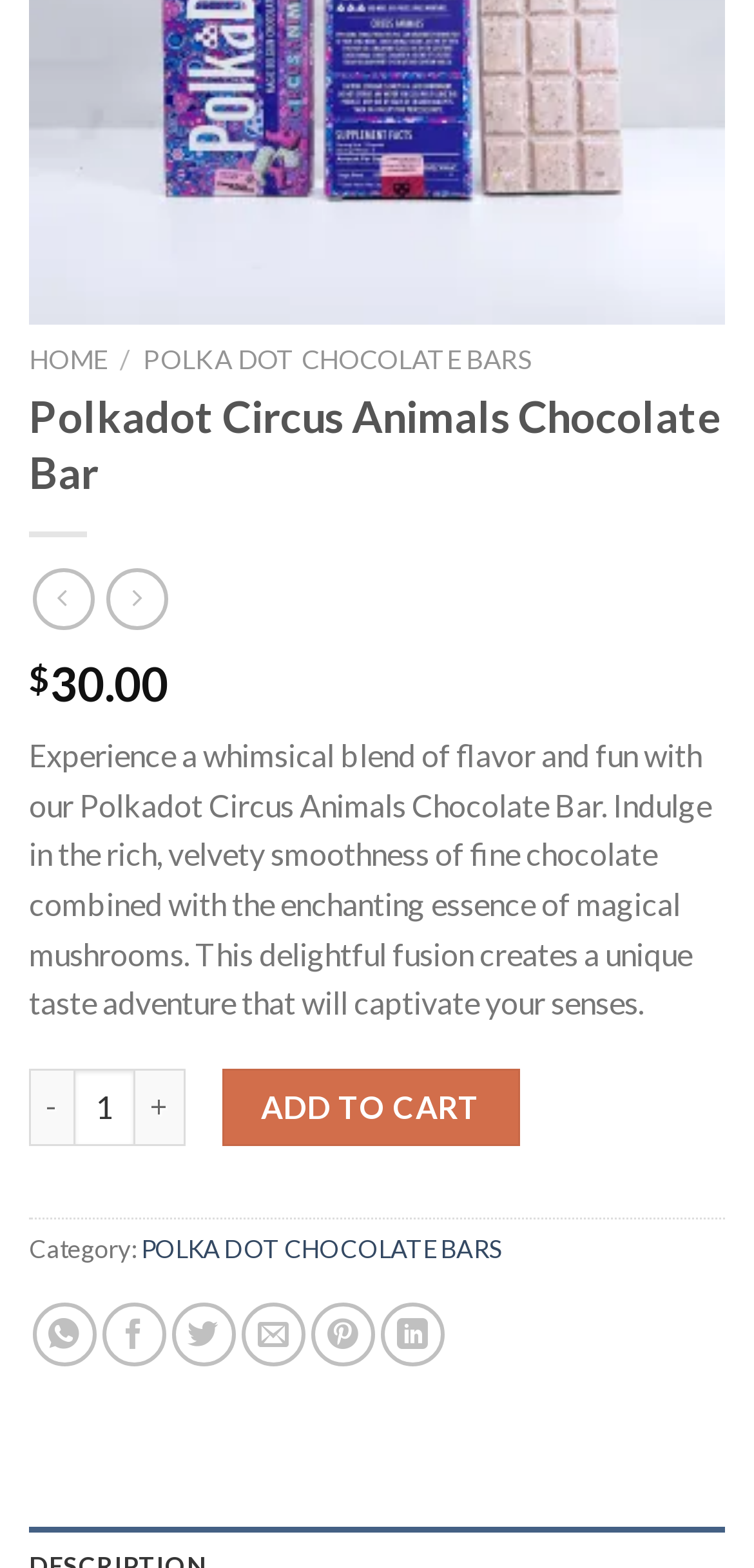Using the description "POLKA DOT CHOCOLATE BARS", predict the bounding box of the relevant HTML element.

[0.187, 0.786, 0.664, 0.806]